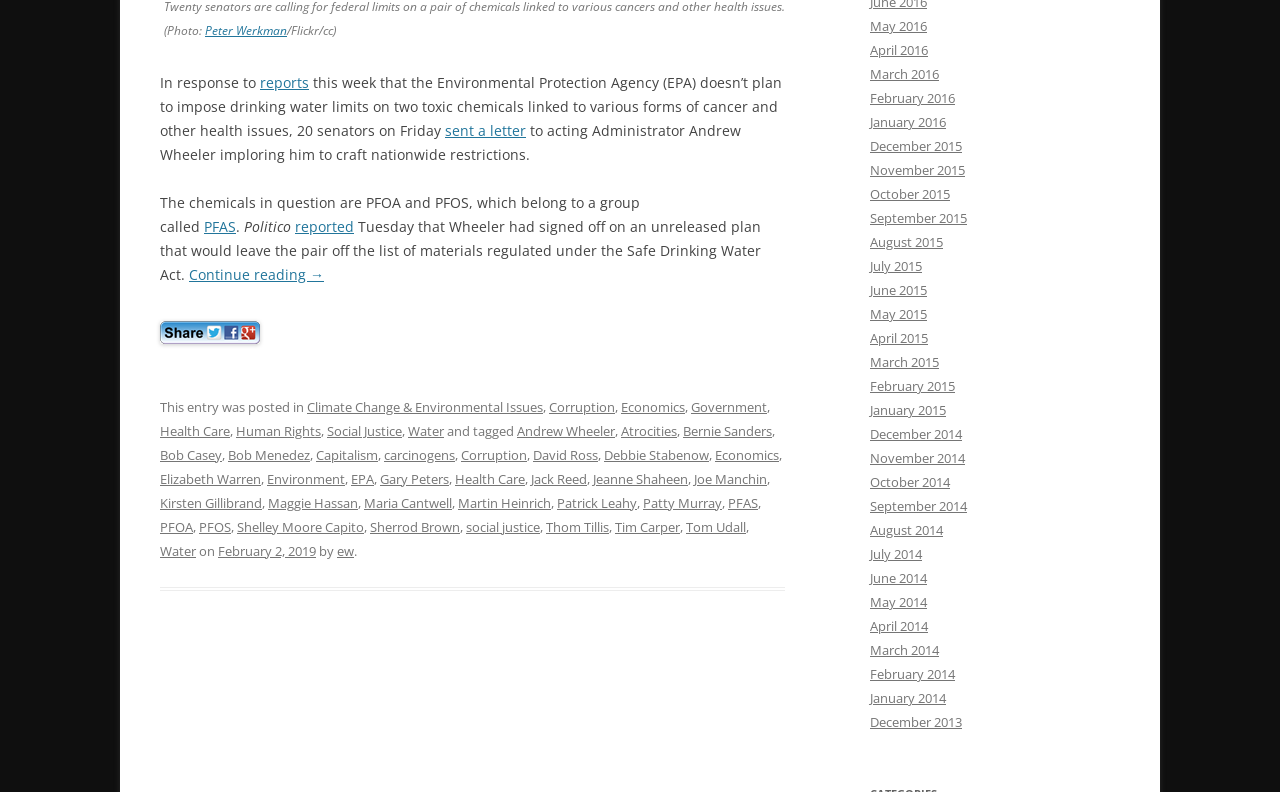Determine the bounding box coordinates of the section to be clicked to follow the instruction: "Learn more about 'PFAS'". The coordinates should be given as four float numbers between 0 and 1, formatted as [left, top, right, bottom].

[0.159, 0.274, 0.184, 0.298]